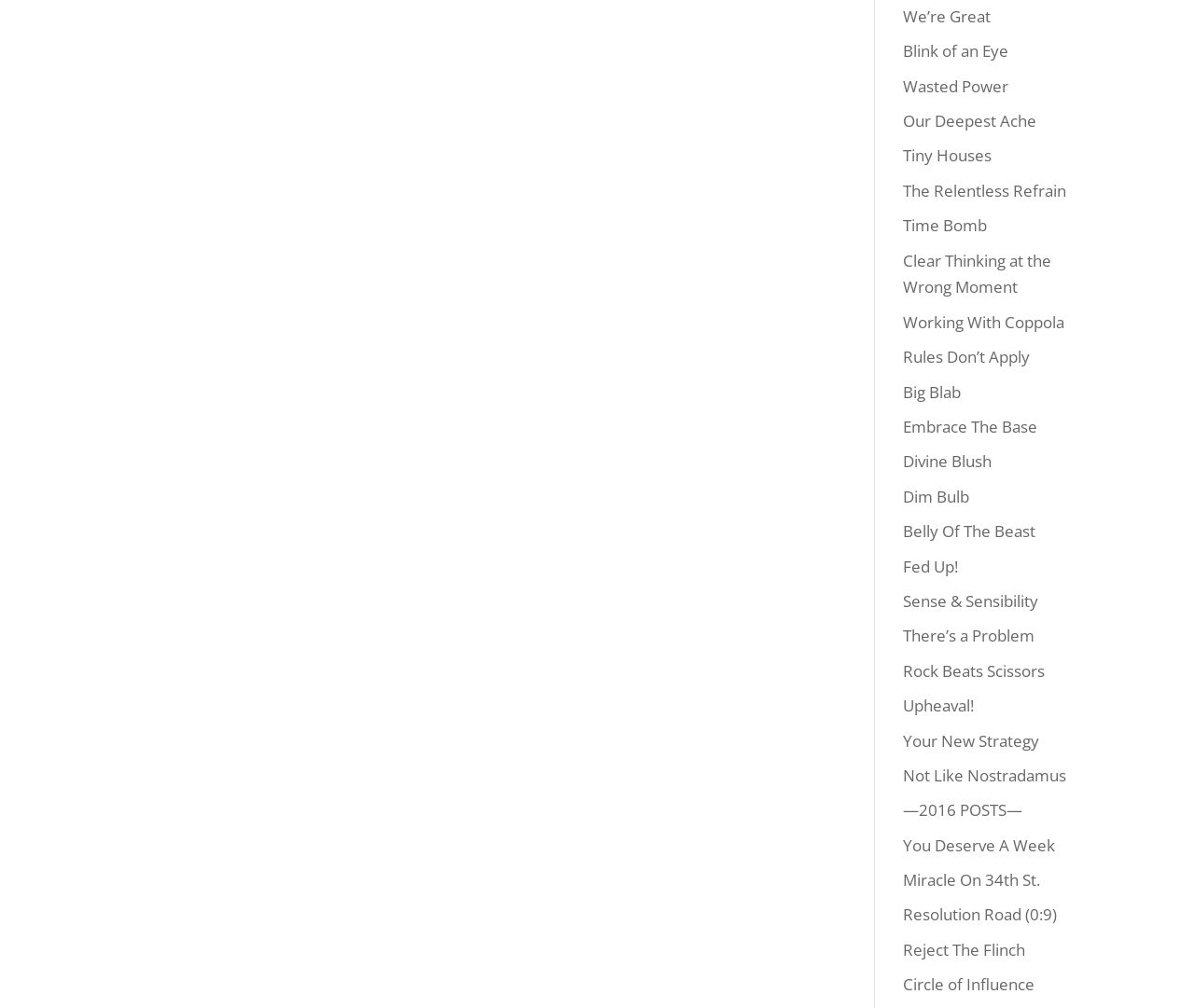Specify the bounding box coordinates of the element's region that should be clicked to achieve the following instruction: "read 'Sense & Sensibility'". The bounding box coordinates consist of four float numbers between 0 and 1, in the format [left, top, right, bottom].

[0.756, 0.586, 0.87, 0.607]